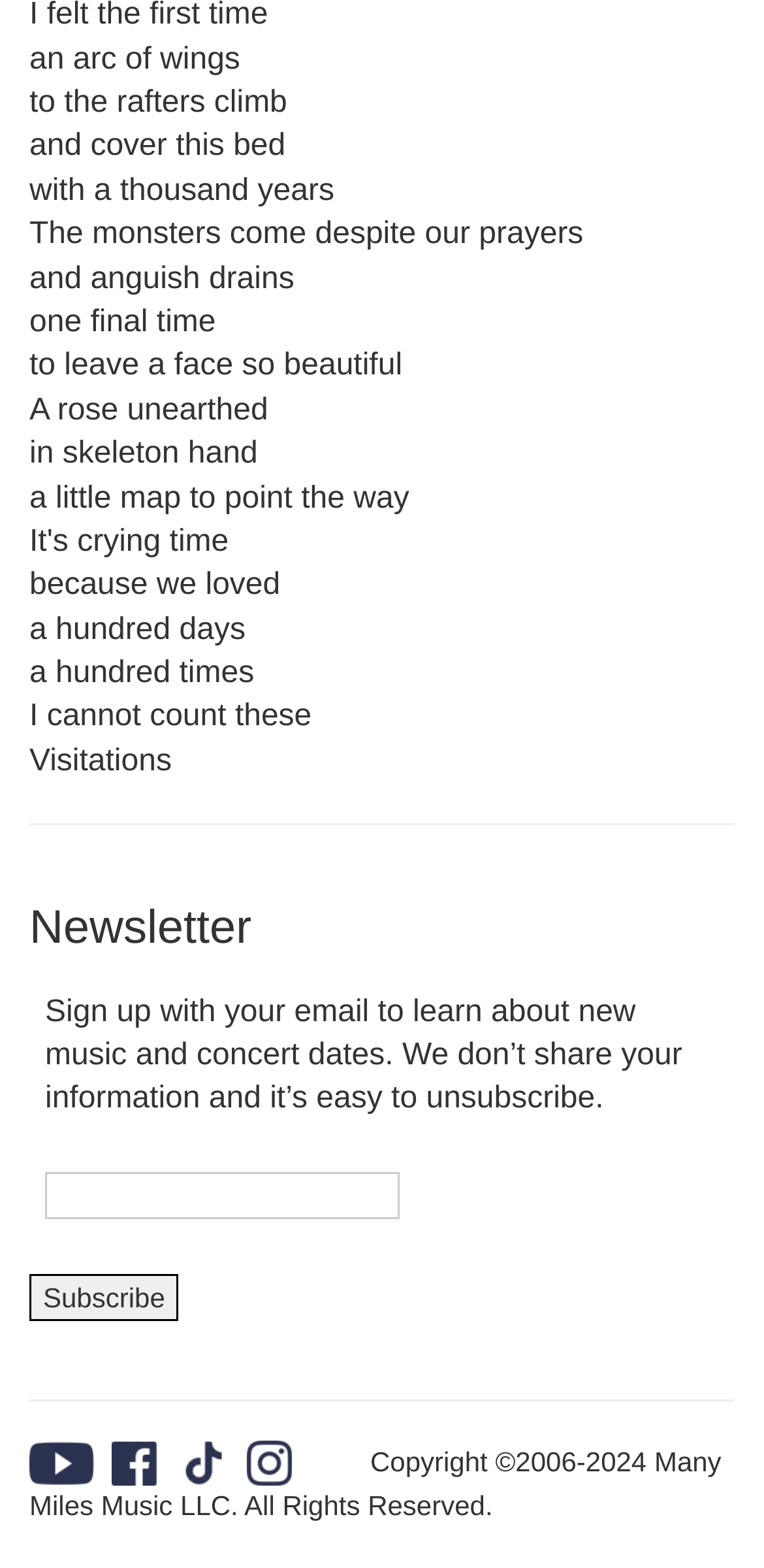What is the purpose of the newsletter section?
Give a comprehensive and detailed explanation for the question.

The newsletter section appears to be a call-to-action for visitors to sign up with their email address to receive updates about new music and concert dates. The text accompanying the input field and button suggests that the newsletter is a way for fans to stay informed about the artist's work.